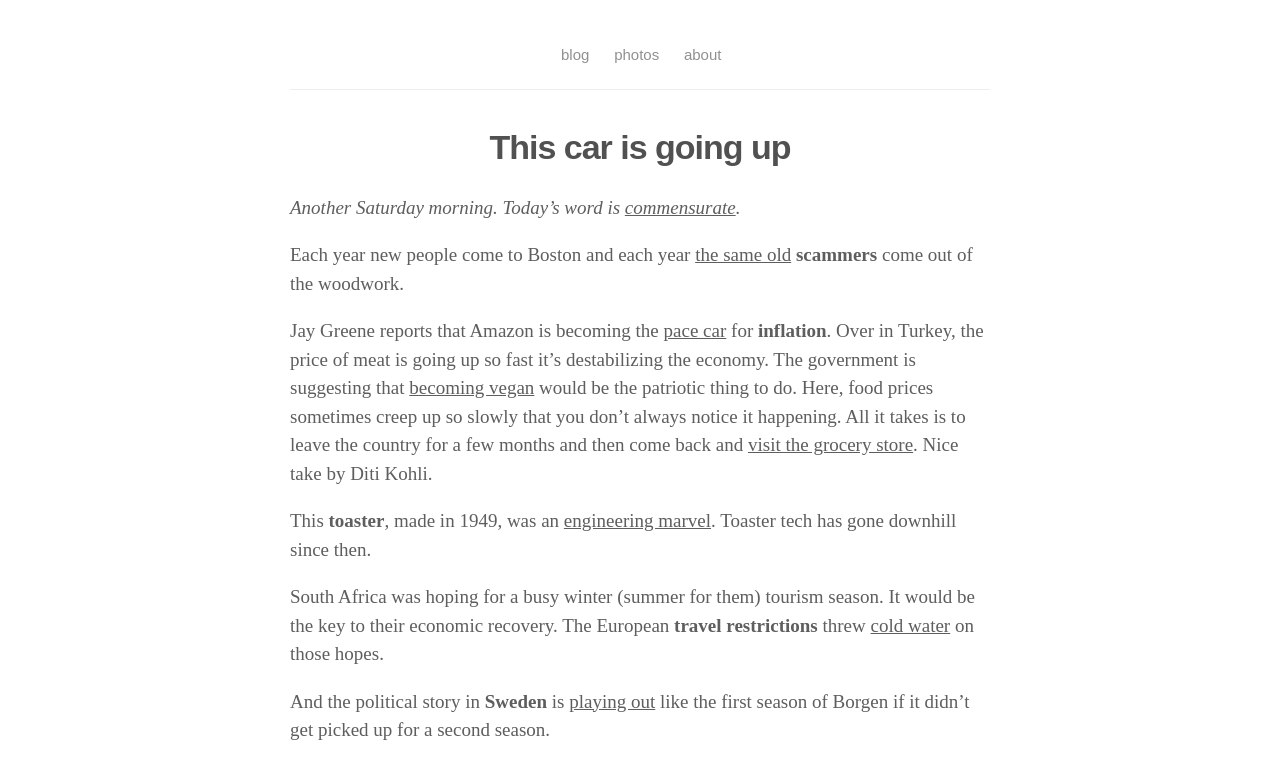Show me the bounding box coordinates of the clickable region to achieve the task as per the instruction: "click the 'blog' link".

[0.438, 0.061, 0.46, 0.083]